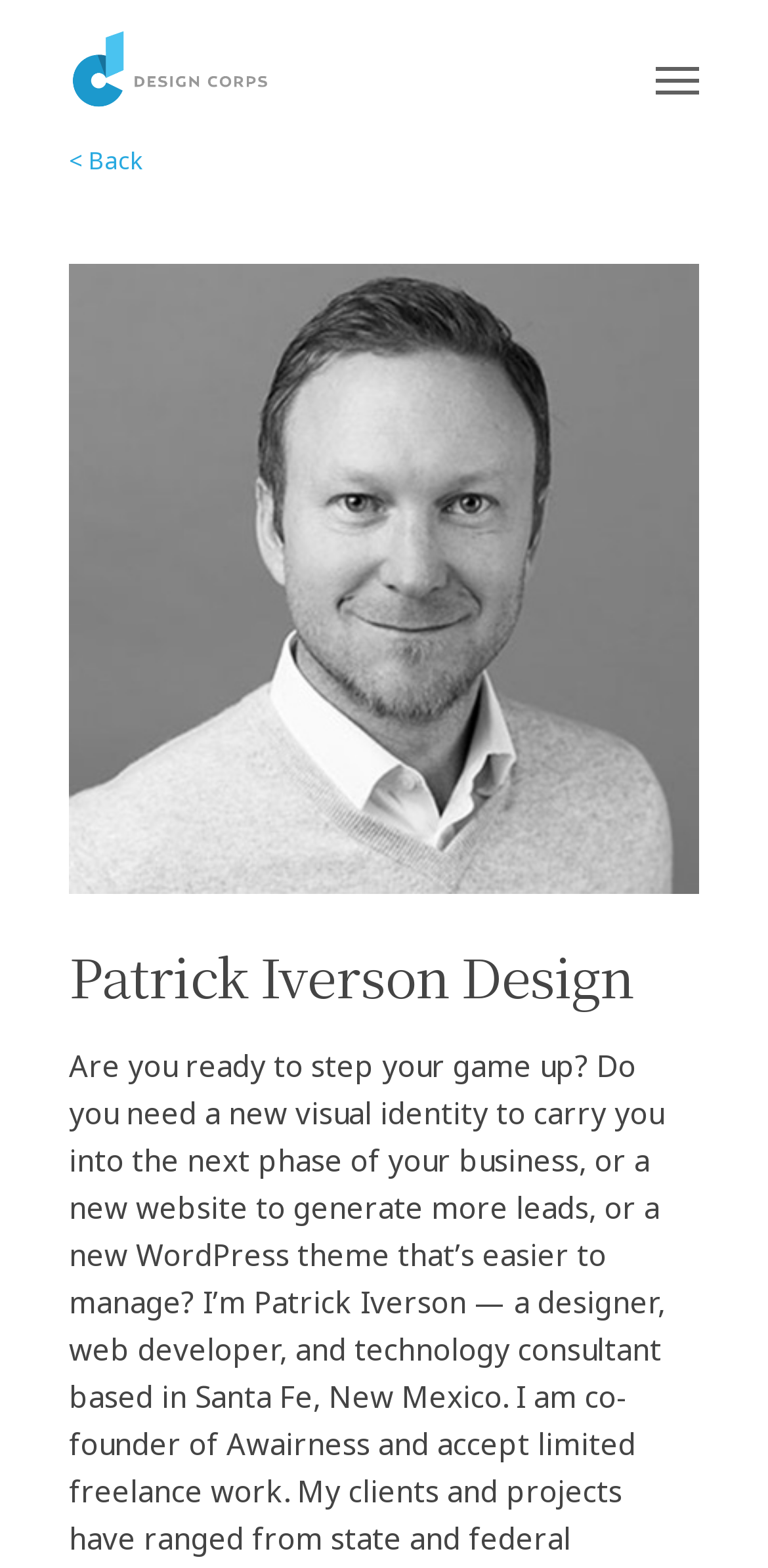Locate the bounding box of the UI element with the following description: "Menu".

[0.854, 0.038, 0.91, 0.063]